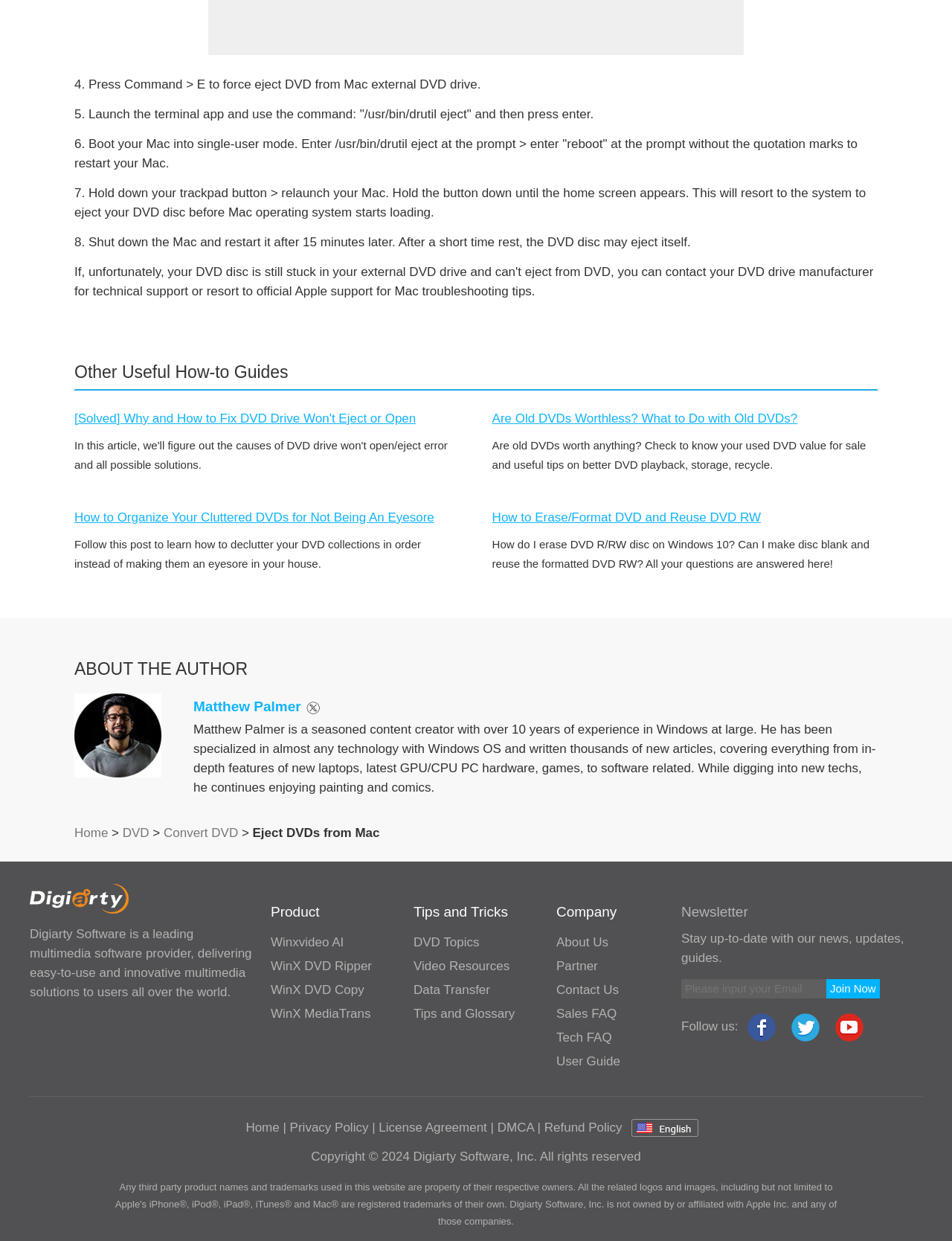Please identify the bounding box coordinates of the area that needs to be clicked to follow this instruction: "Click the link to learn how to fix DVD drive won't eject or open".

[0.078, 0.332, 0.437, 0.343]